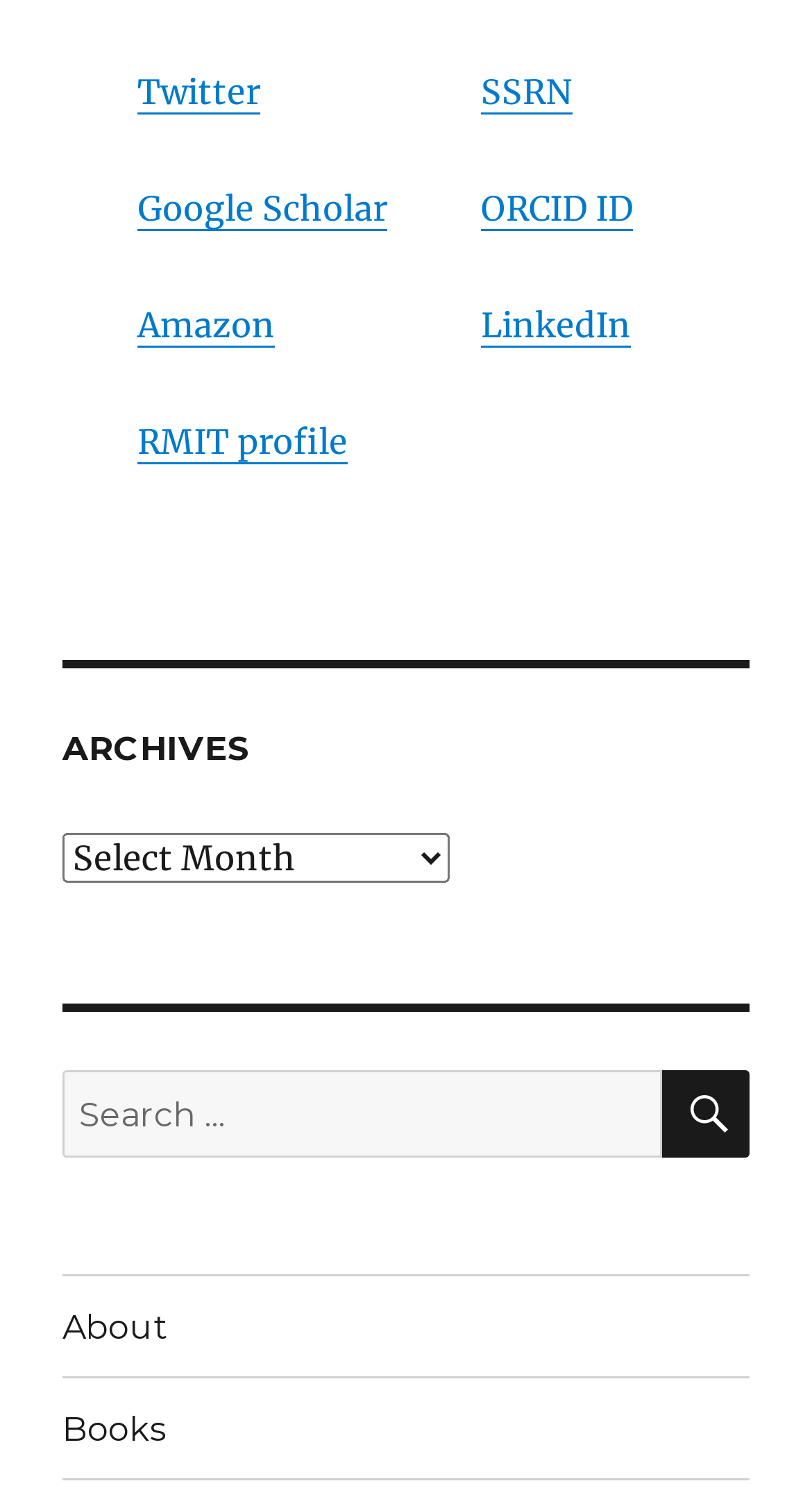Show the bounding box coordinates for the element that needs to be clicked to execute the following instruction: "Visit Twitter profile". Provide the coordinates in the form of four float numbers between 0 and 1, i.e., [left, top, right, bottom].

[0.169, 0.048, 0.32, 0.075]